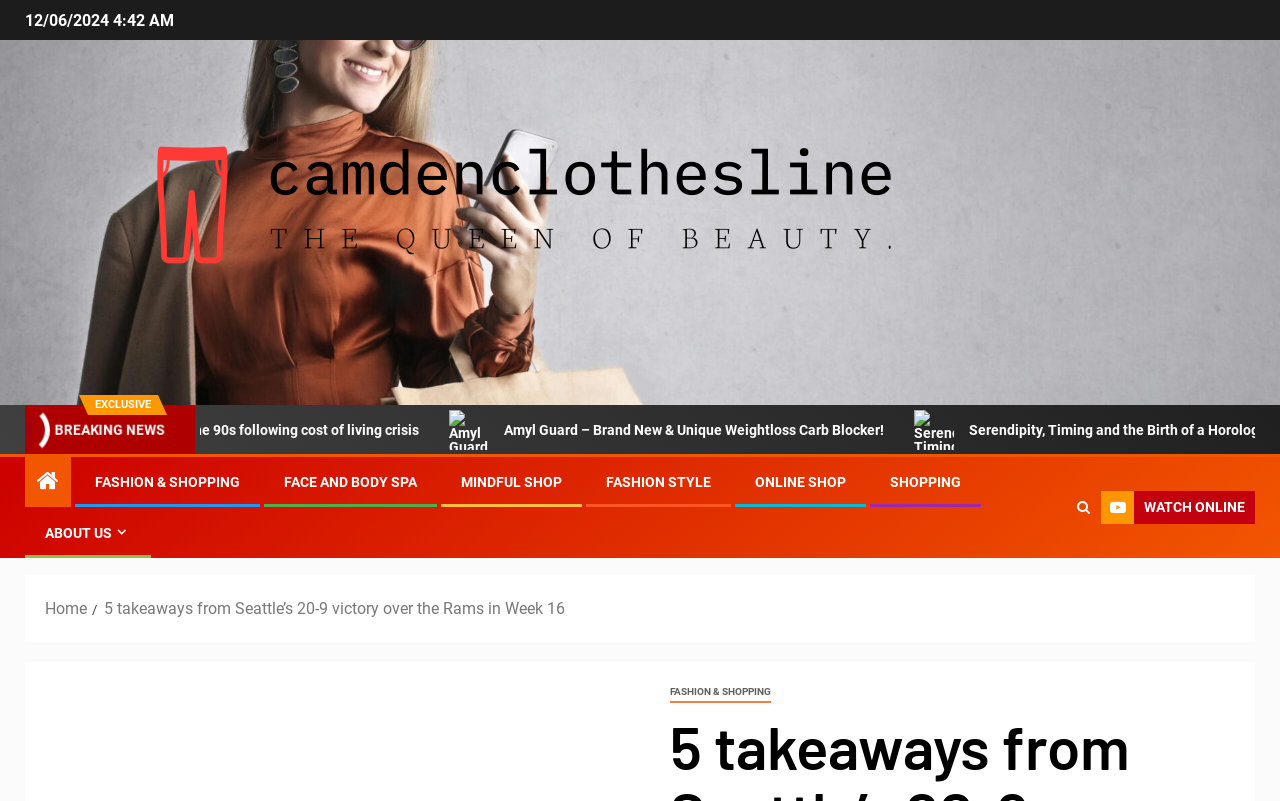Offer a detailed explanation of the webpage layout and contents.

This webpage appears to be a blog or news article page, with a focus on a specific topic, "5 takeaways from Seattle's 20-9 victory over the Rams in Week 16". At the top of the page, there is a timestamp "12/06/2024 4:42 AM" and a link to "camdenclothesline", accompanied by an image. Below this, there are two highlighted labels, "EXCLUSIVE" and "BREAKING NEWS".

The main content of the page is divided into sections, with multiple links and images scattered throughout. There are three prominent links with accompanying images, each describing a different topic: "Amyl Guard – Brand New & Unique Weightloss Carb Blocker!", "Serendipity, Timing and the Birth of a Horology Library", and an empty link.

Below these links, there is a row of seven links, each representing a different category: "FASHION & SHOPPING", "FACE AND BODY SPA", "MINDFUL SHOP", "FASHION STYLE", "ONLINE SHOP", "SHOPPING", and "ABOUT US". These links are positioned side by side, taking up most of the width of the page.

To the right of these links, there is a small icon and a "WATCH ONLINE" link. At the bottom of the page, there is a navigation section labeled "Breadcrumbs", which contains links to "Home" and the current article title. Finally, there is another "FASHION & SHOPPING" link at the very bottom of the page.